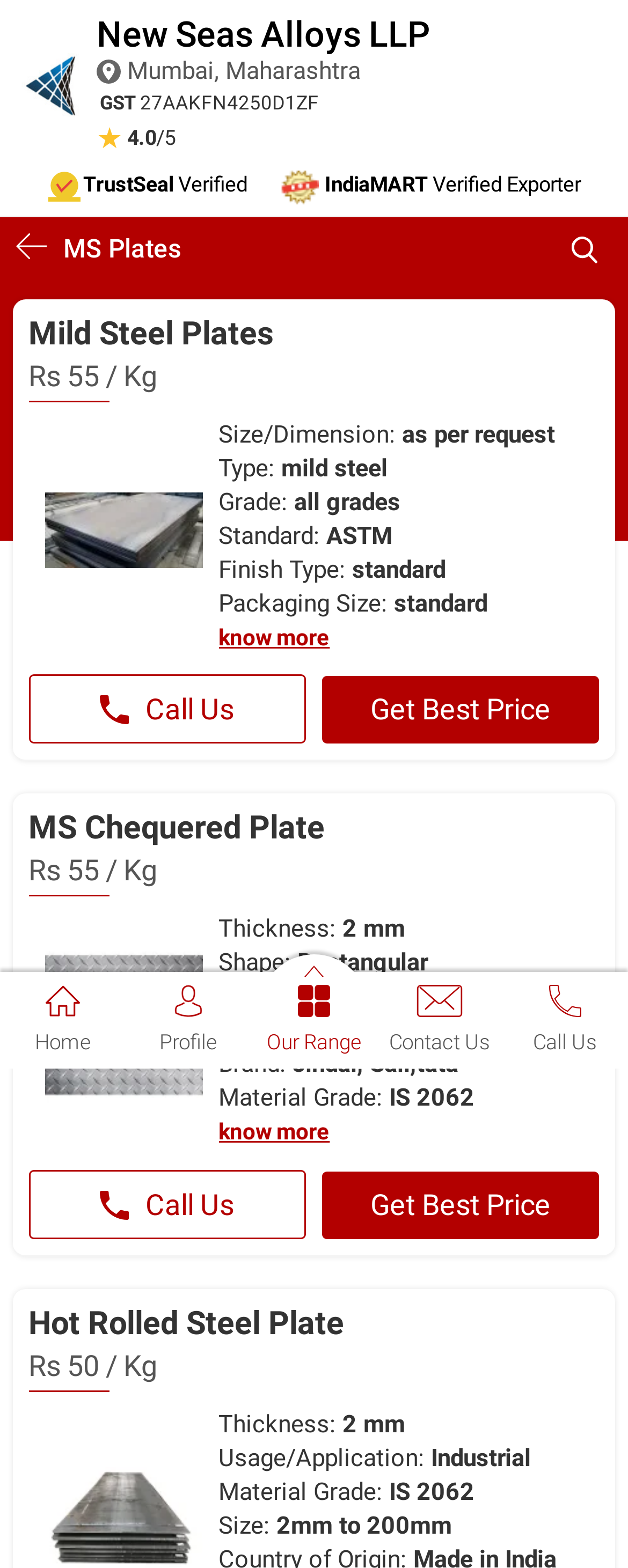Please locate the bounding box coordinates of the element that needs to be clicked to achieve the following instruction: "View the details of Mild Steel Plates". The coordinates should be four float numbers between 0 and 1, i.e., [left, top, right, bottom].

[0.046, 0.19, 0.98, 0.23]